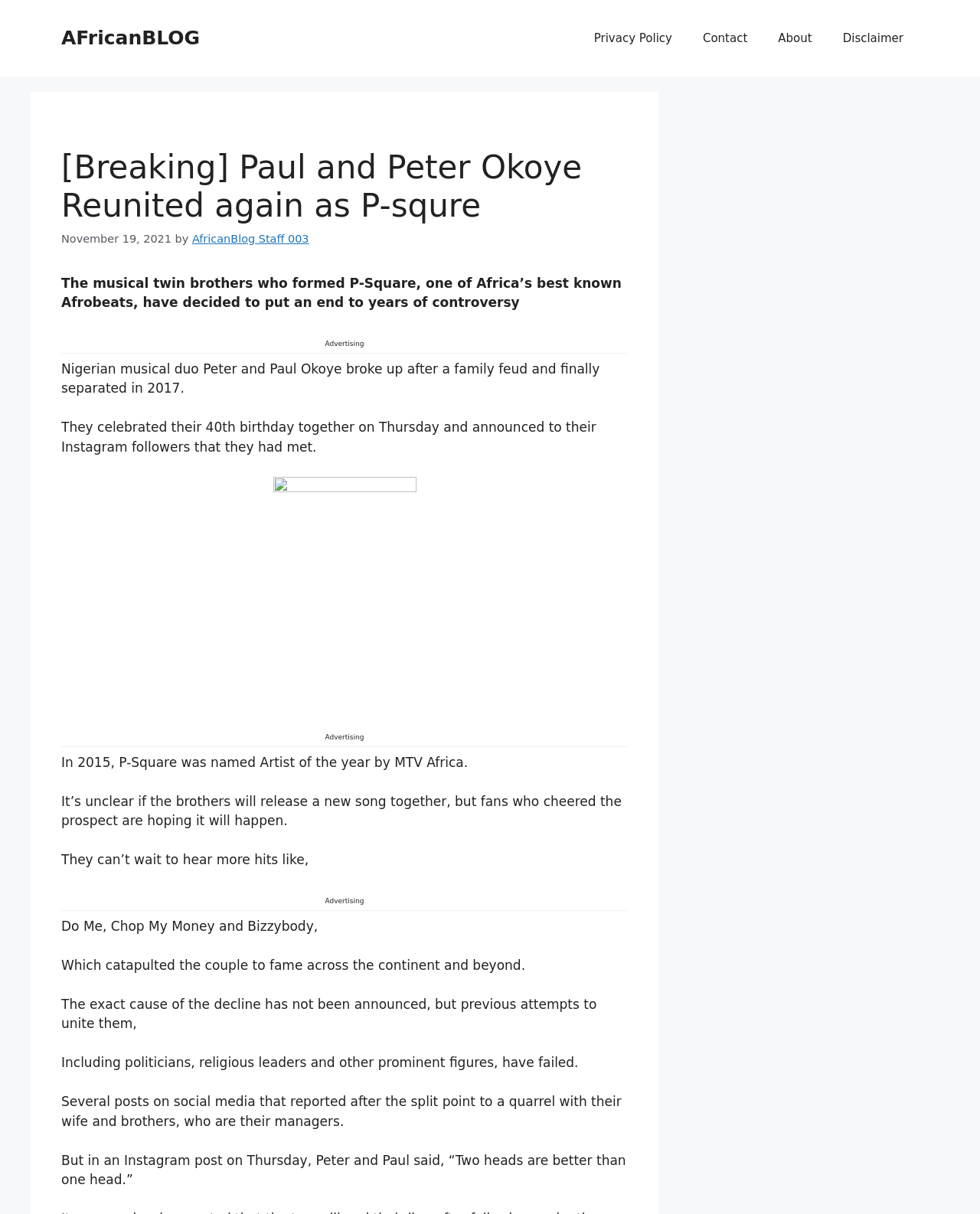For the element described, predict the bounding box coordinates as (top-left x, top-left y, bottom-right x, bottom-right y). All values should be between 0 and 1. Element description: AFricanBLOG

[0.062, 0.022, 0.204, 0.04]